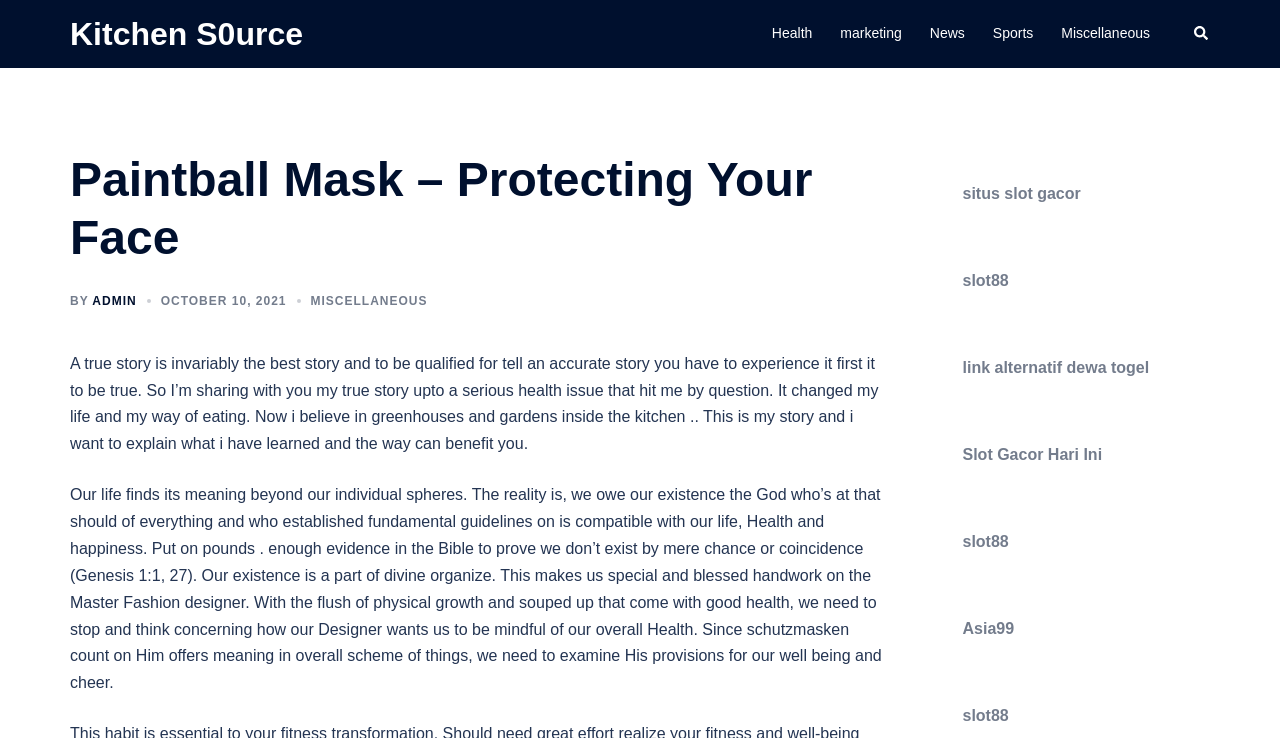Please predict the bounding box coordinates of the element's region where a click is necessary to complete the following instruction: "Click on the 'Kitchen S0urce' link". The coordinates should be represented by four float numbers between 0 and 1, i.e., [left, top, right, bottom].

[0.055, 0.022, 0.237, 0.07]